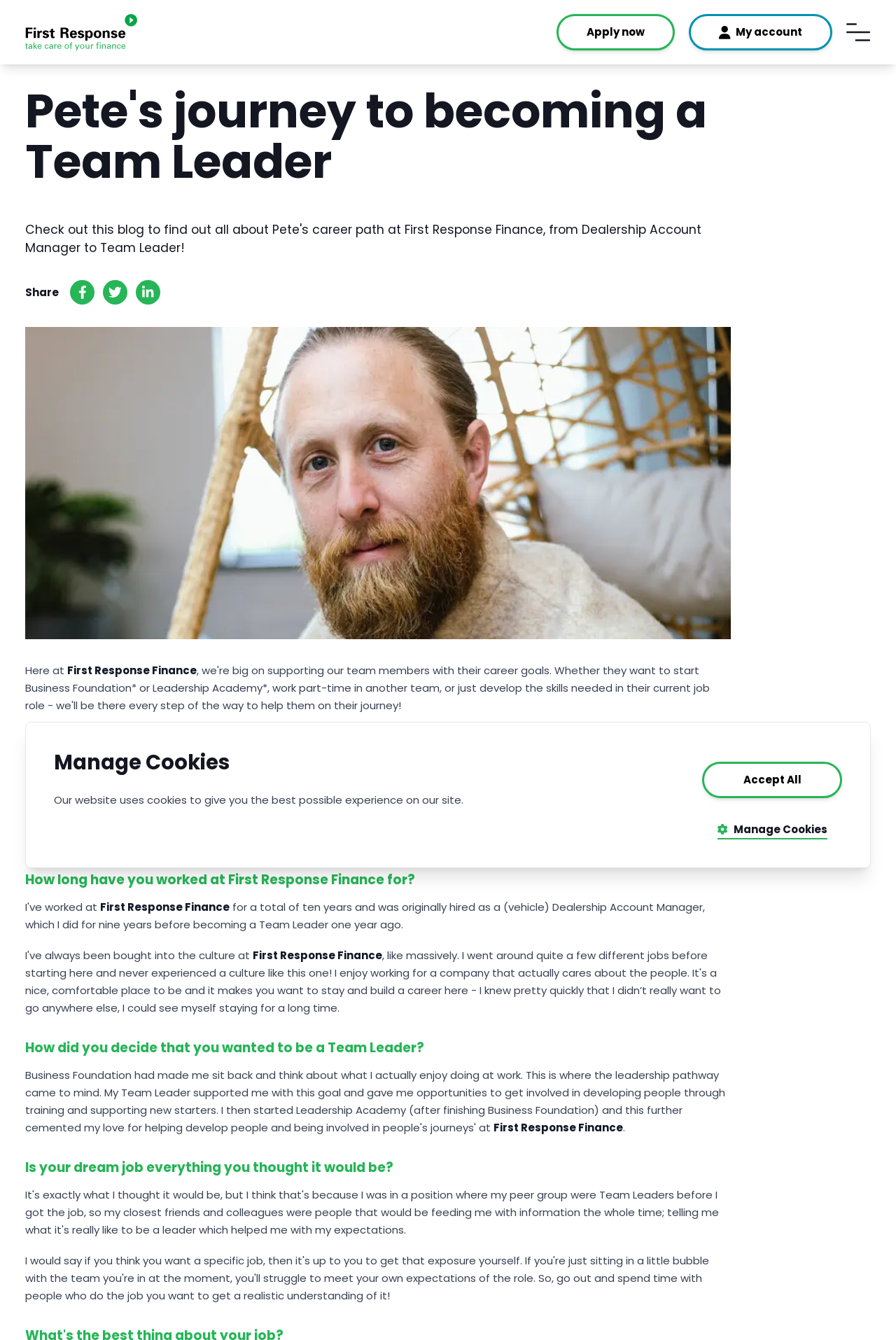Please identify the bounding box coordinates of the clickable area that will allow you to execute the instruction: "Click the Apply now link".

[0.621, 0.011, 0.753, 0.038]